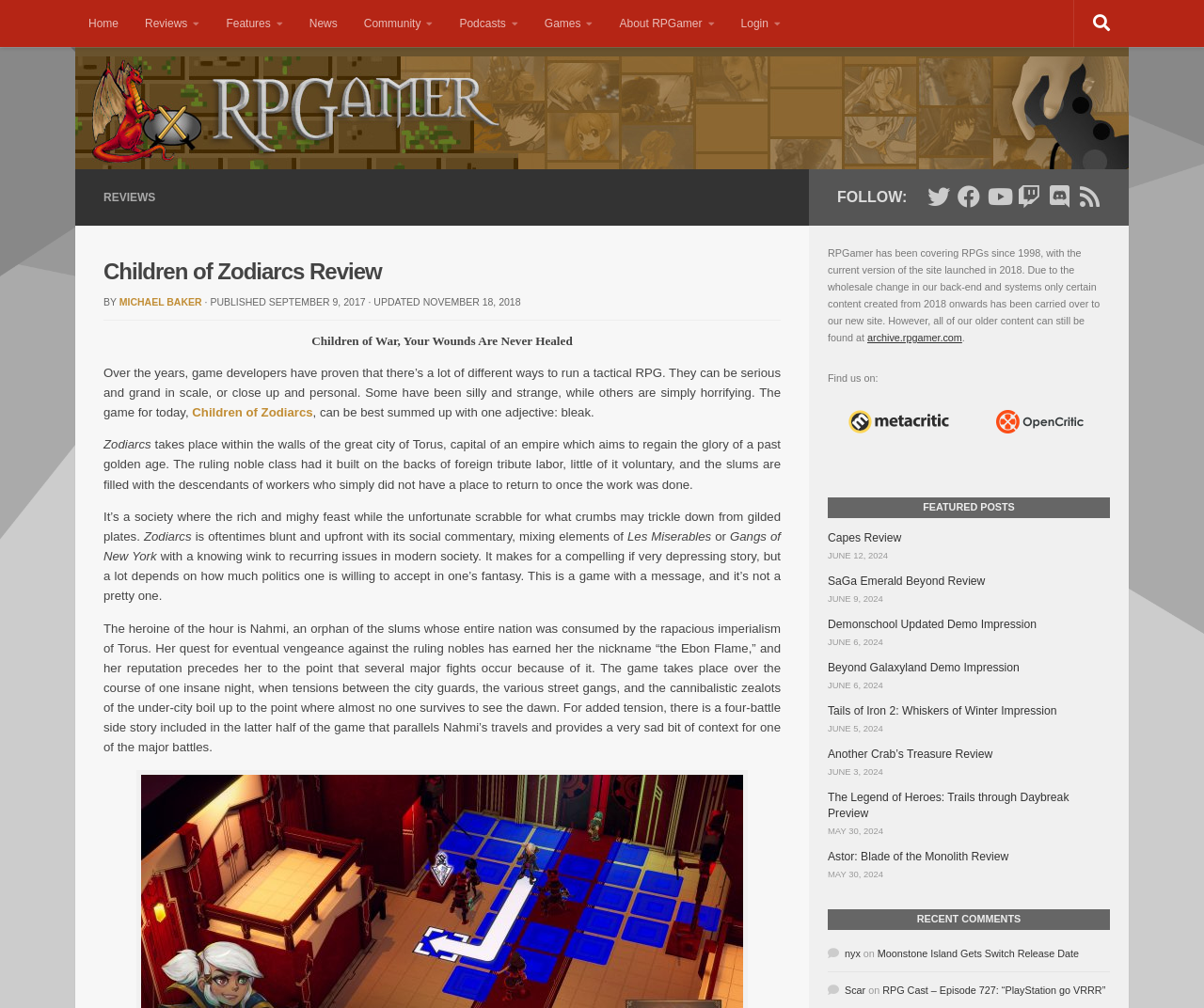What is the date of publication of the review? Examine the screenshot and reply using just one word or a brief phrase.

SEPTEMBER 9, 2017